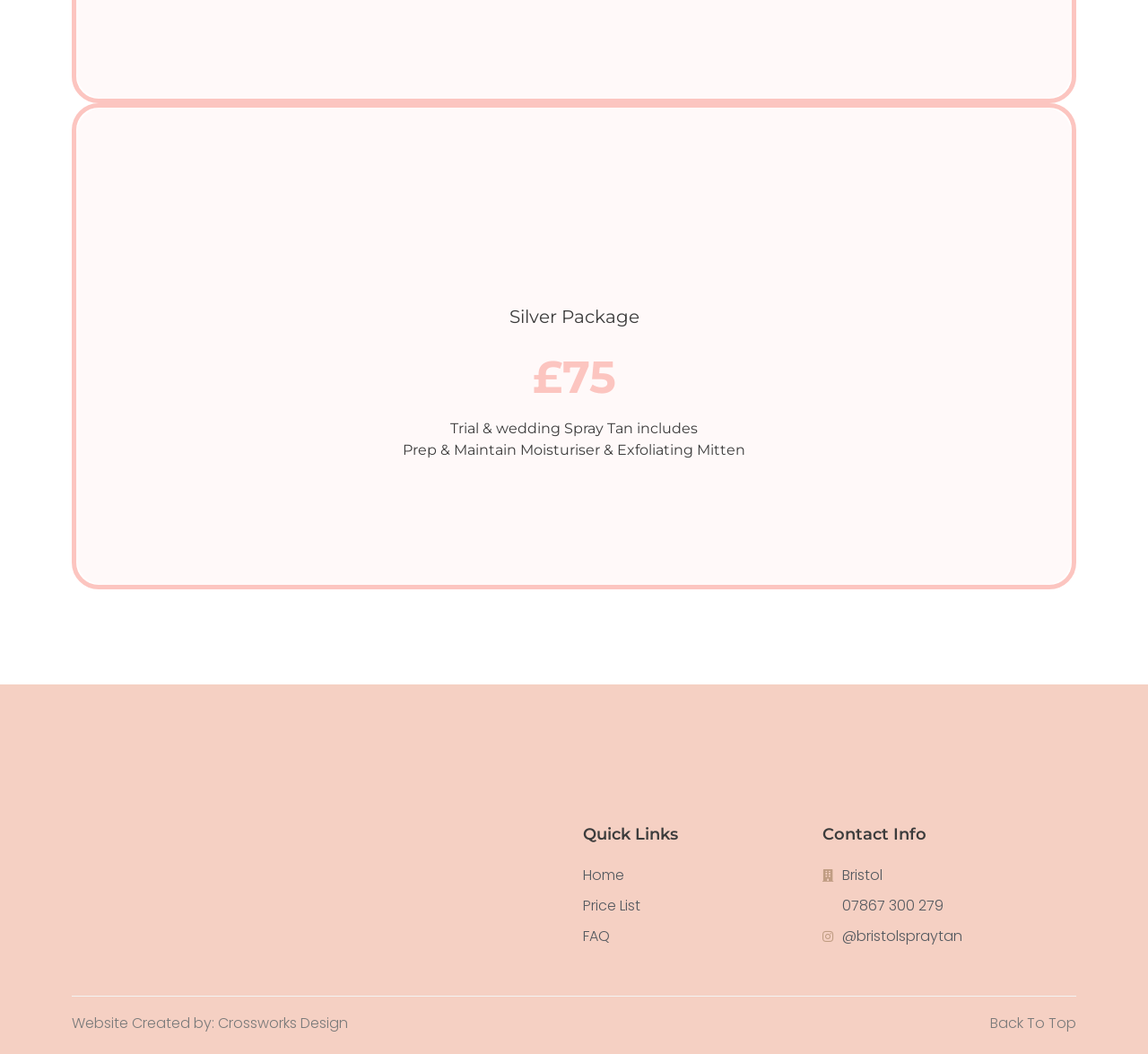Identify the bounding box coordinates for the element that needs to be clicked to fulfill this instruction: "Contact 'Bristol'". Provide the coordinates in the format of four float numbers between 0 and 1: [left, top, right, bottom].

[0.716, 0.82, 0.937, 0.841]